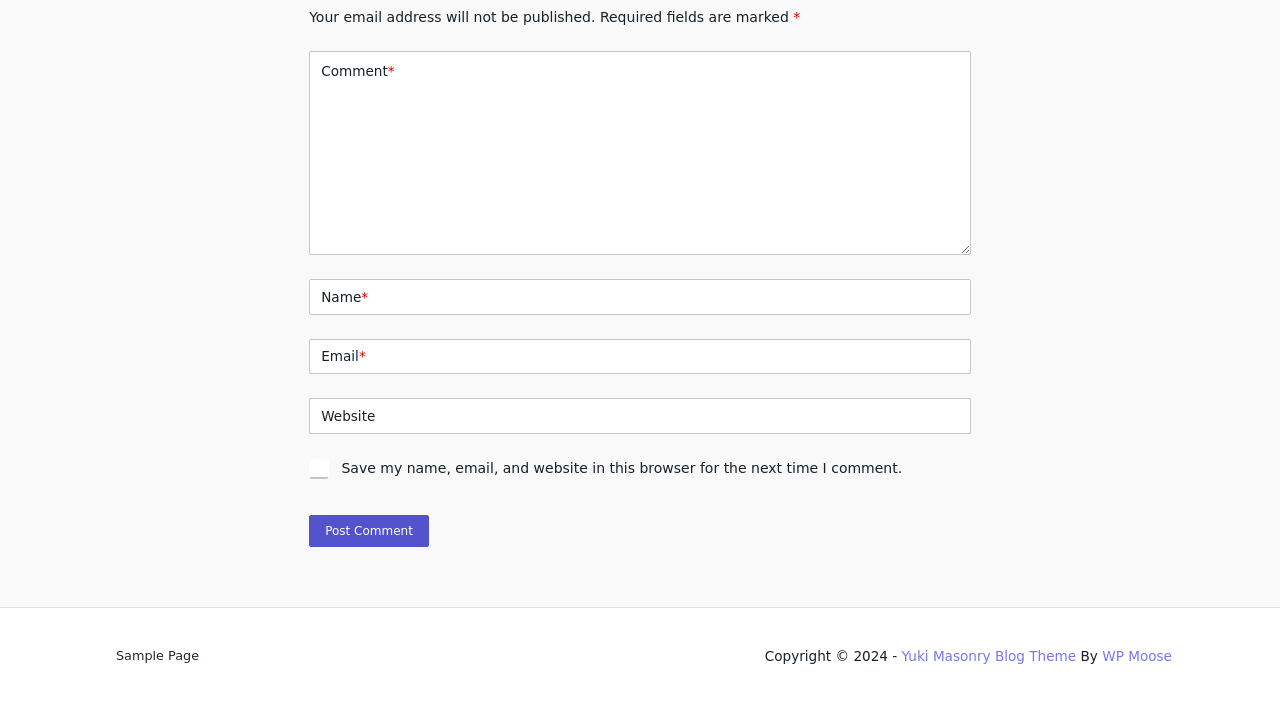Using the element description: "aria-label="Share on X"", determine the bounding box coordinates for the specified UI element. The coordinates should be four float numbers between 0 and 1, [left, top, right, bottom].

None